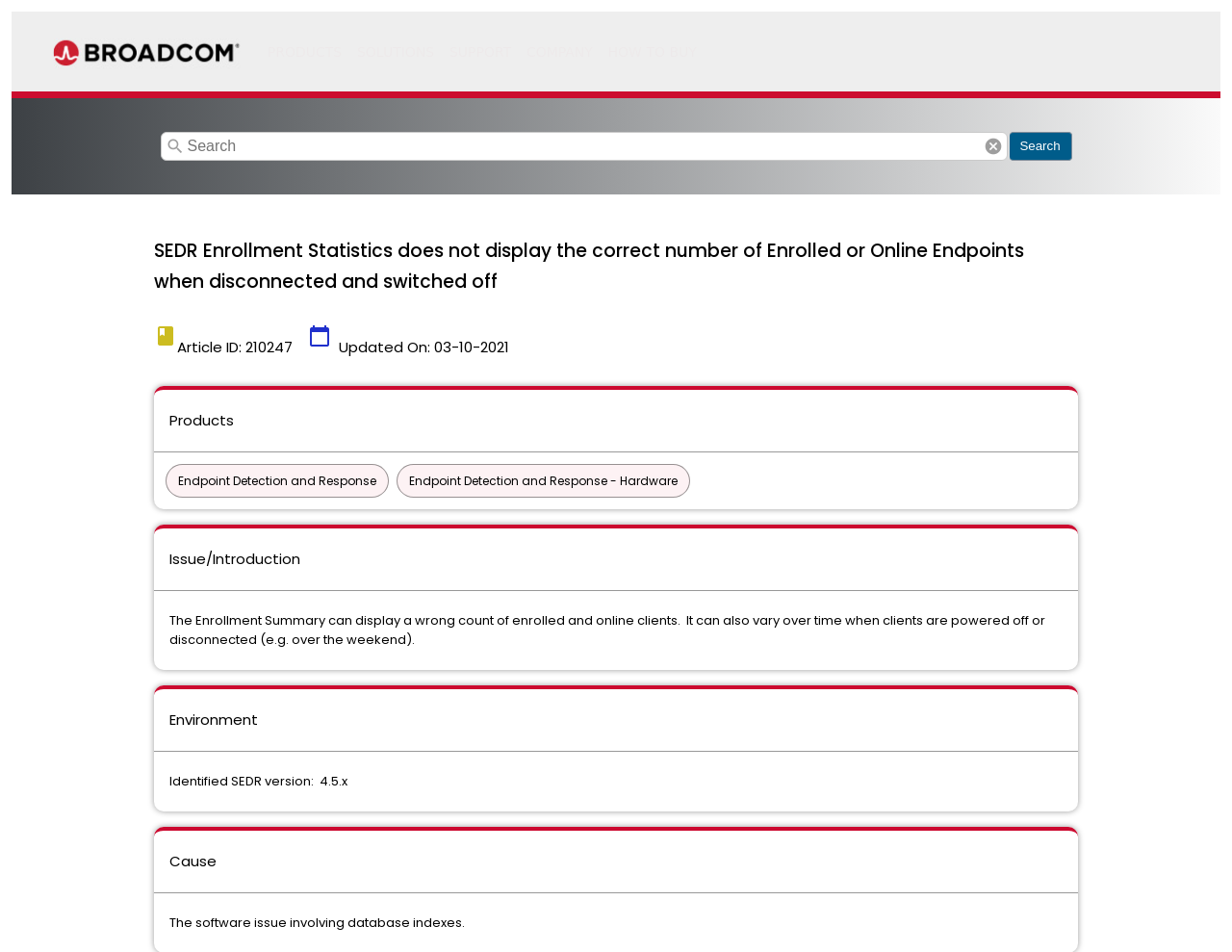Utilize the details in the image to thoroughly answer the following question: What is the cause of this issue?

I found the cause of this issue by looking at the static text 'The software issue involving database indexes.' which is located under the heading 'Cause'.